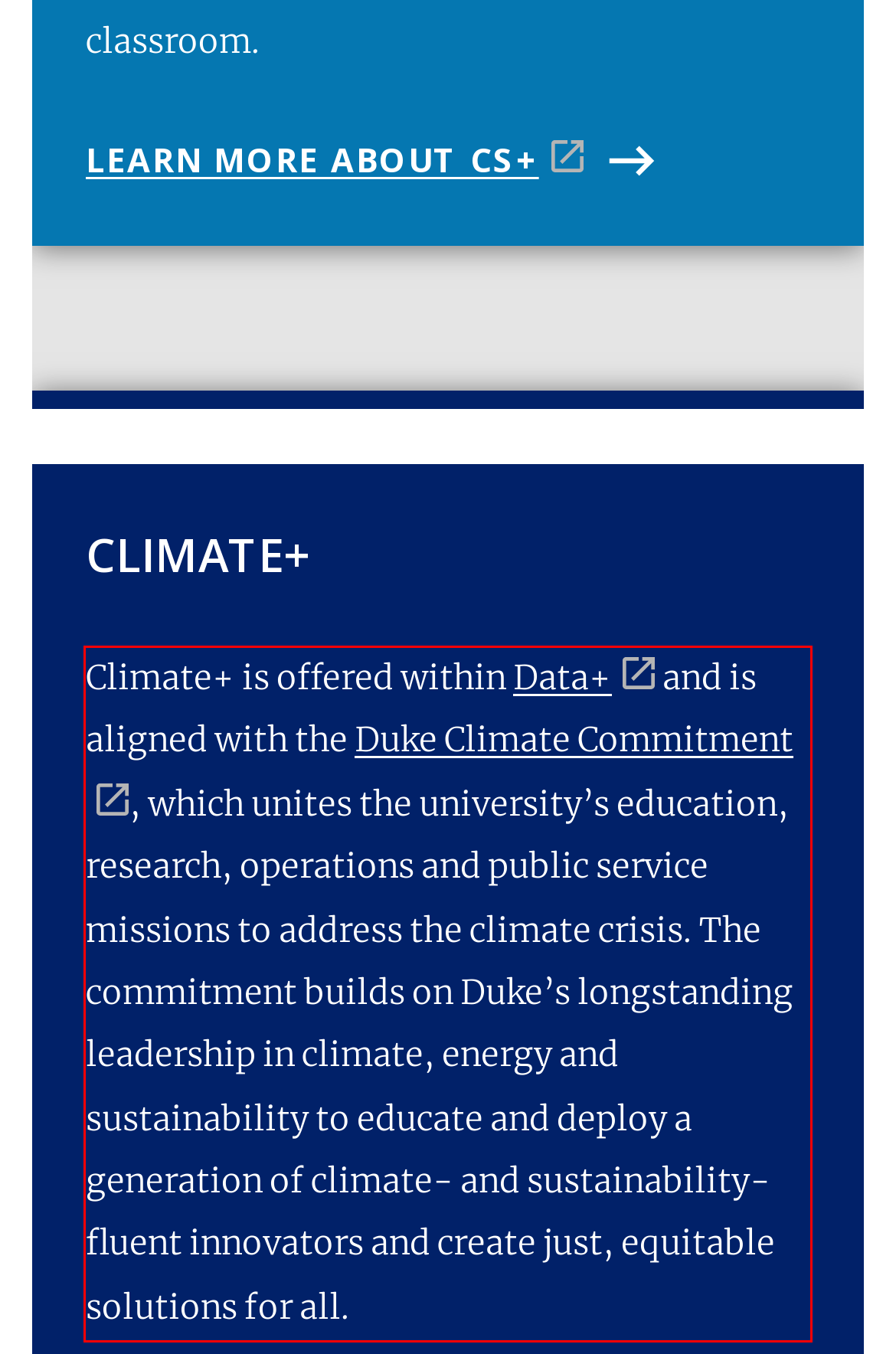Within the screenshot of the webpage, locate the red bounding box and use OCR to identify and provide the text content inside it.

Climate+ is offered within Data+ and is aligned with the Duke Climate Commitment, which unites the university’s education, research, operations and public service missions to address the climate crisis. The commitment builds on Duke’s longstanding leadership in climate, energy and sustainability to educate and deploy a generation of climate- and sustainability-fluent innovators and create just, equitable solutions for all.